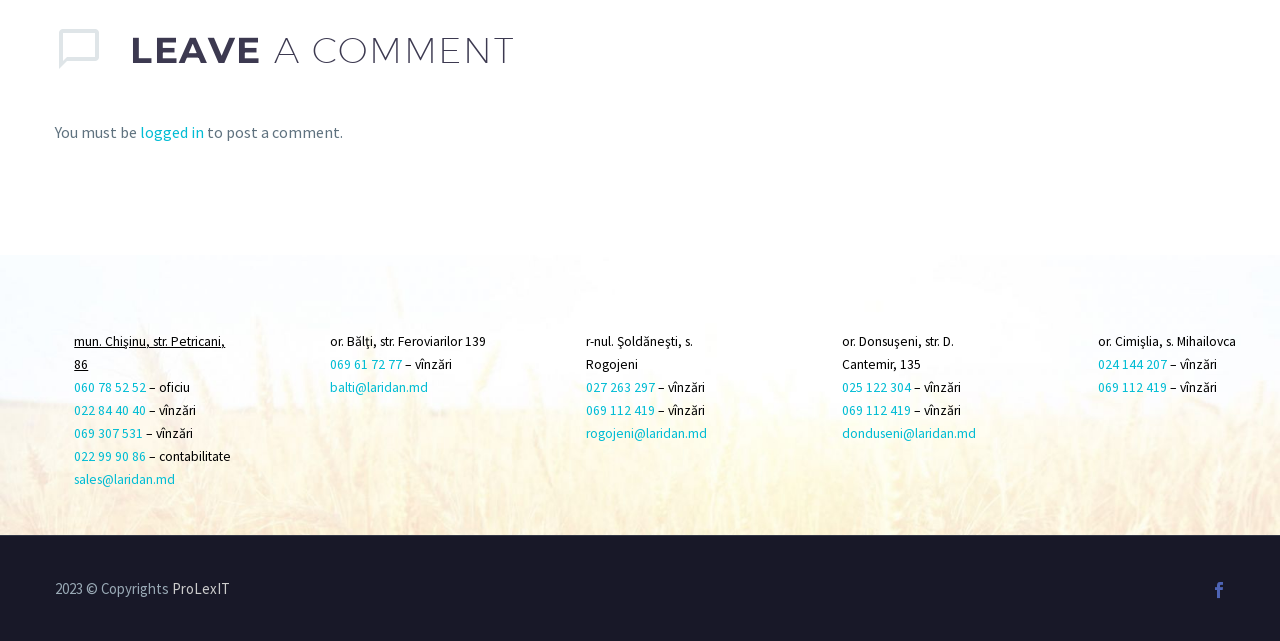Pinpoint the bounding box coordinates for the area that should be clicked to perform the following instruction: "Click on 'logged in' to access the comment section".

[0.109, 0.19, 0.159, 0.222]